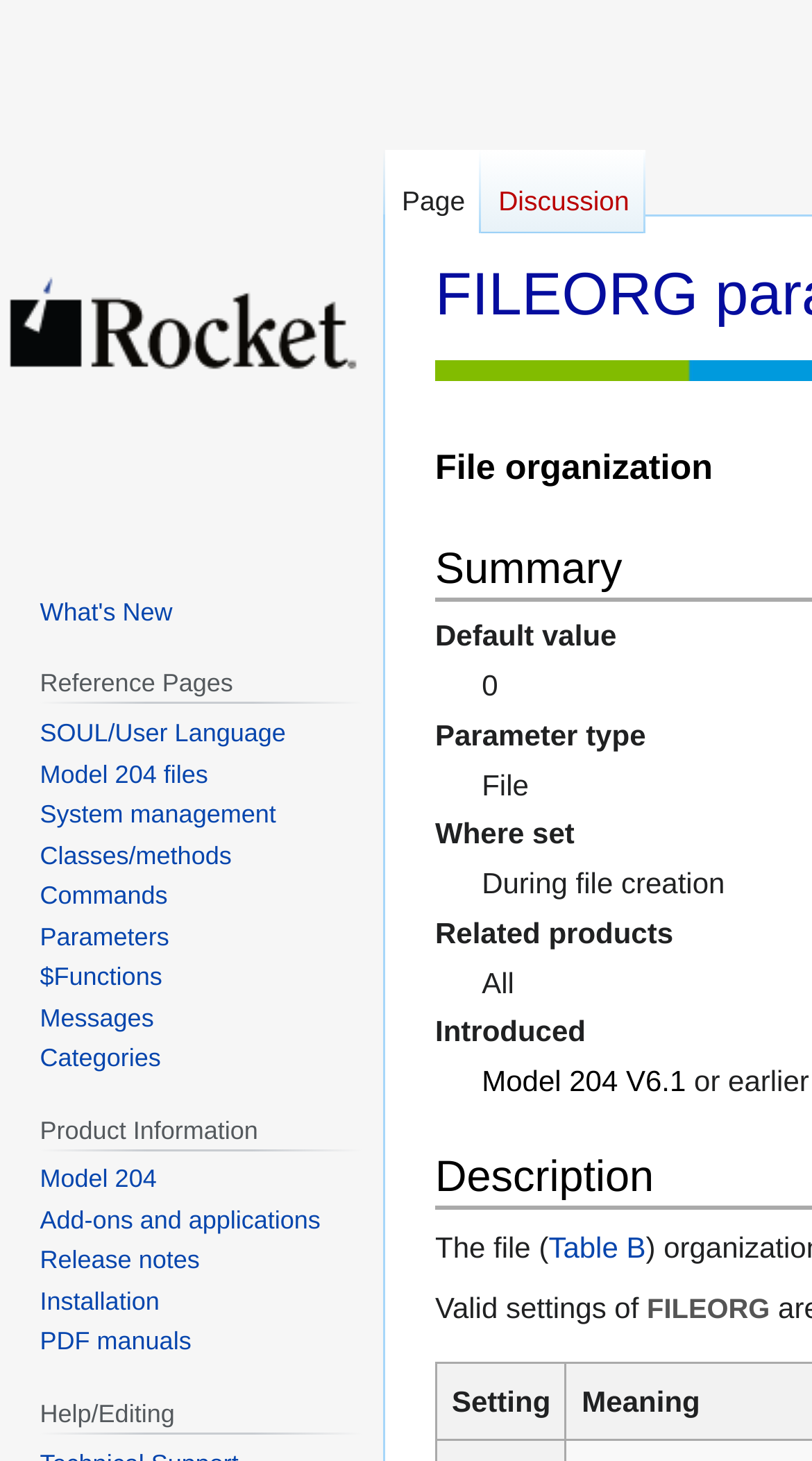Analyze the image and answer the question with as much detail as possible: 
What is the default value of the FILEORG parameter?

The webpage provides information about the FILEORG parameter, including its default value. According to the webpage, the default value is not specified.